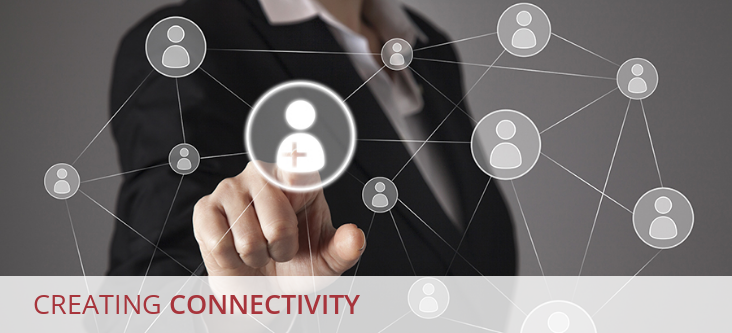Using the details from the image, please elaborate on the following question: What is the mission of Consultant Connect?

The mission of Consultant Connect is to bridge gaps and forge meaningful partnerships in the realm of economic development, as encapsulated by the image and the theme of 'CREATING CONNECTIVITY'.